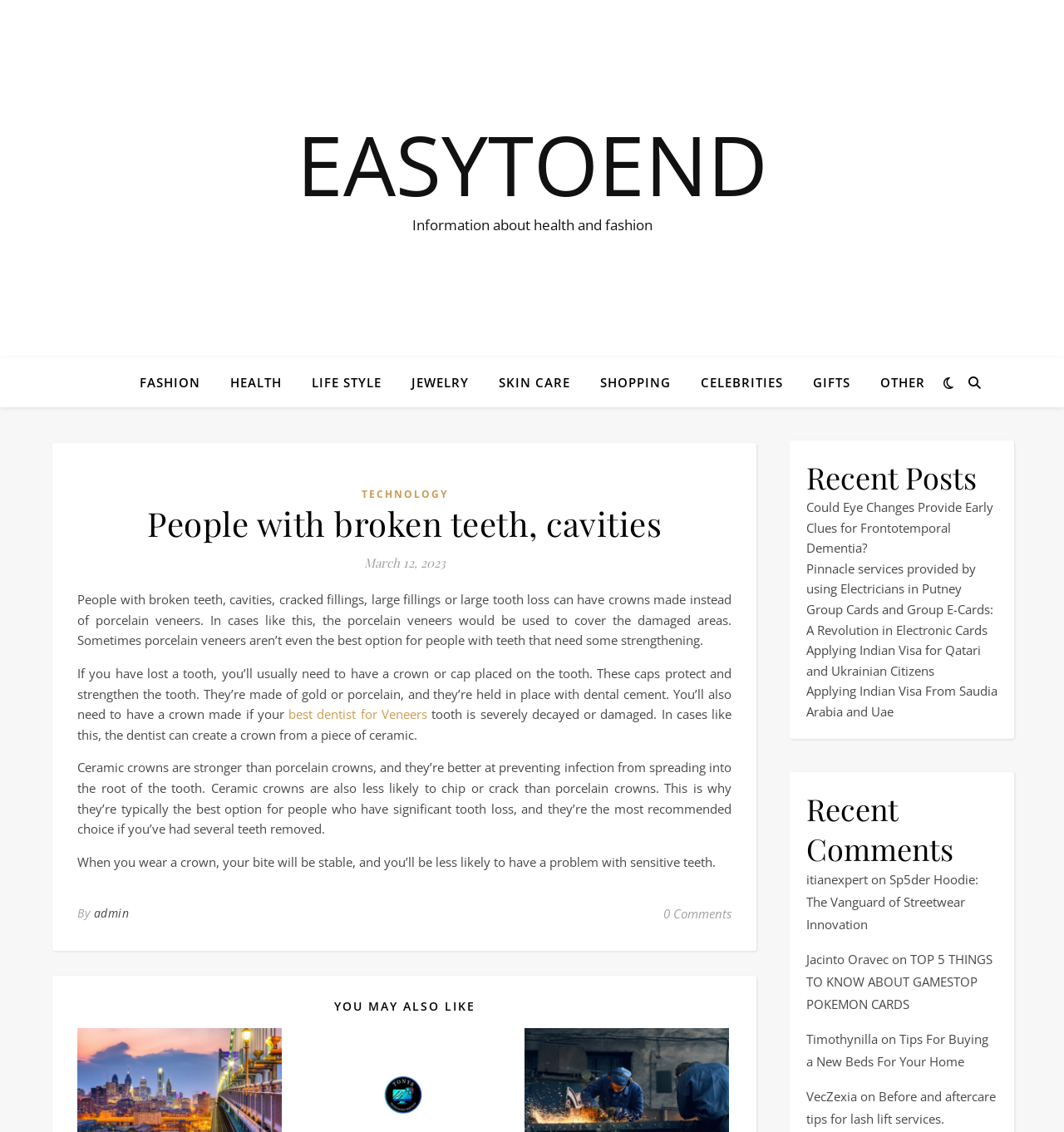Locate the bounding box coordinates of the clickable region necessary to complete the following instruction: "Visit the 'FASHION' page". Provide the coordinates in the format of four float numbers between 0 and 1, i.e., [left, top, right, bottom].

[0.131, 0.316, 0.2, 0.36]